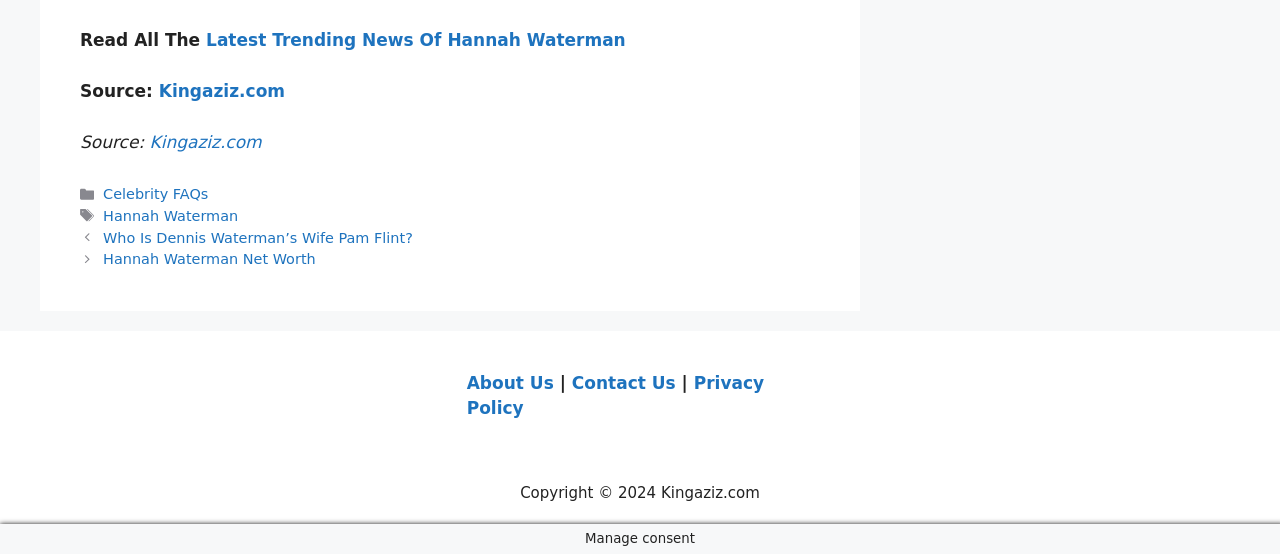What is the source of the news?
Please interpret the details in the image and answer the question thoroughly.

I found the text 'Source:' followed by the link 'Kingaziz.com', which indicates that Kingaziz.com is the source of the news.